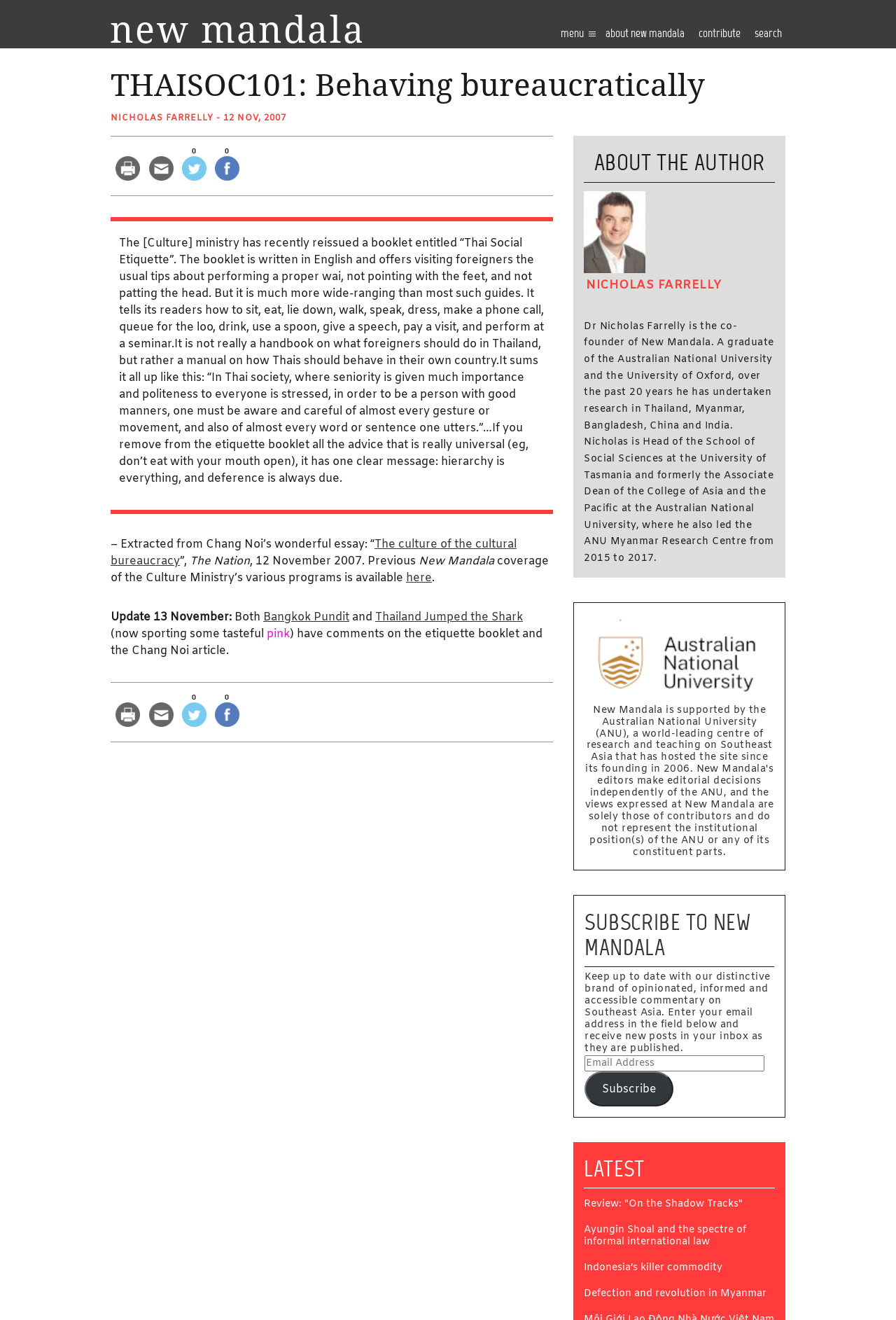Respond to the following question with a brief word or phrase:
Who is the author of the article?

NICHOLAS FARRELLY